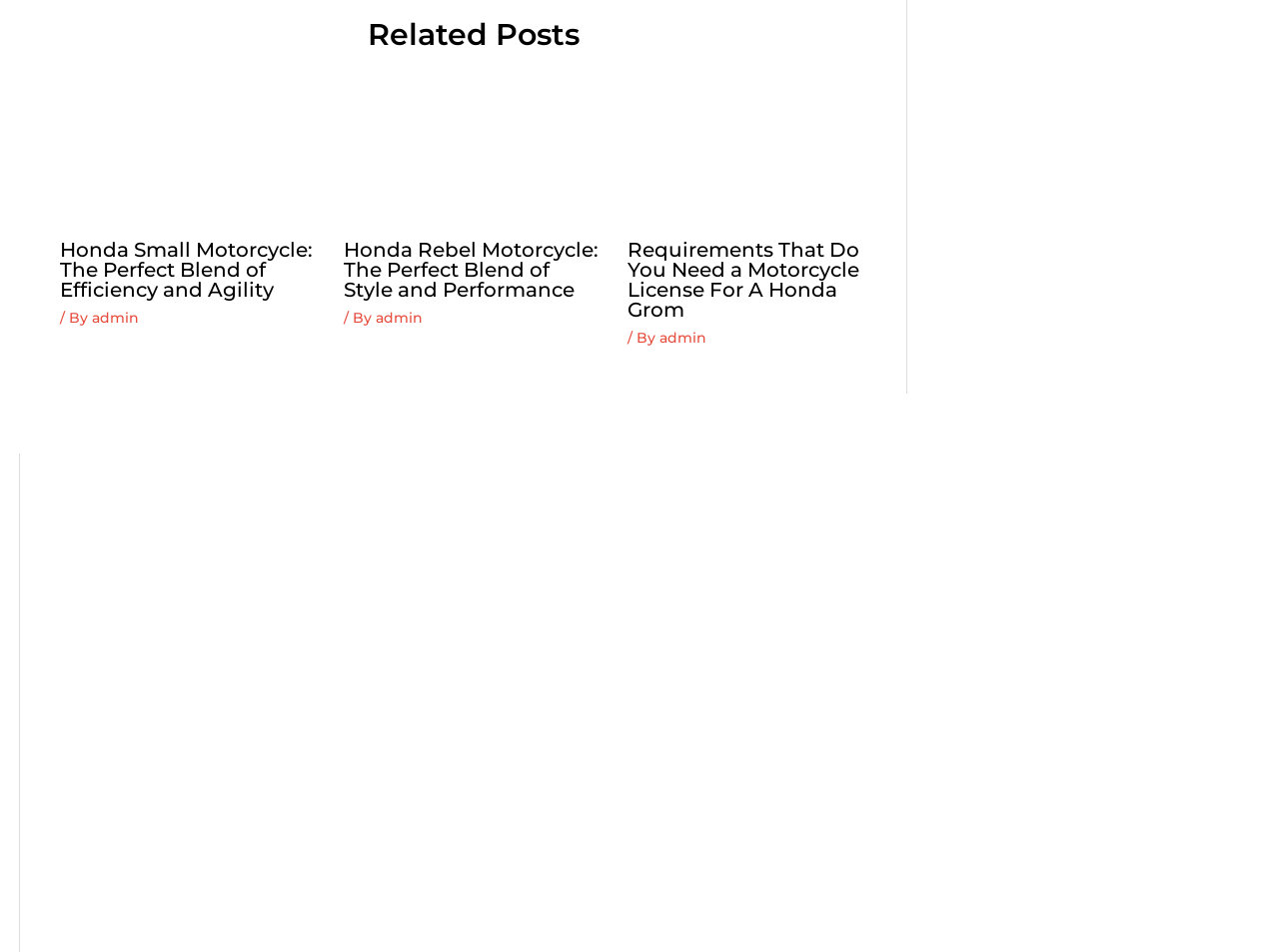How many articles are on the webpage?
Answer briefly with a single word or phrase based on the image.

3